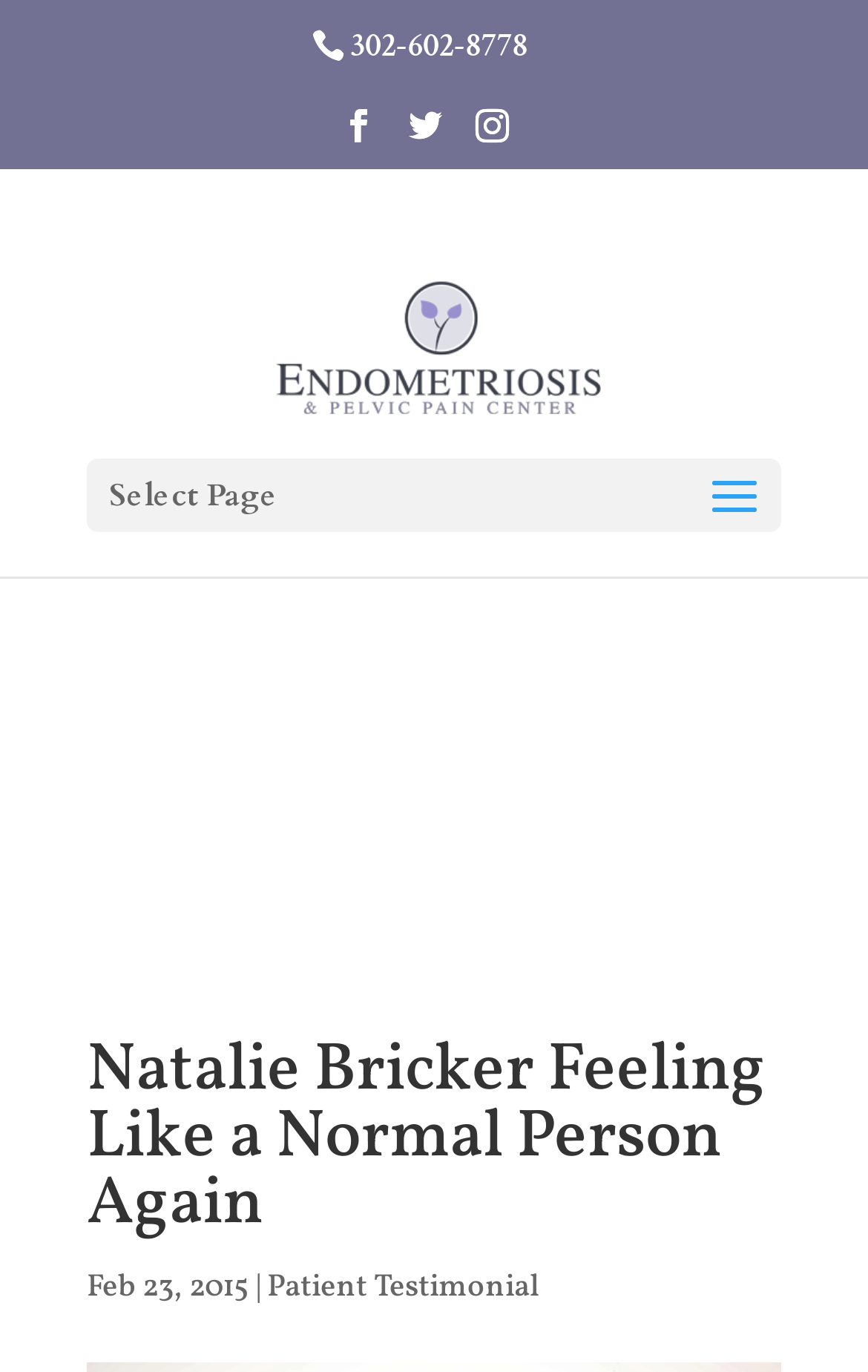What is the name of the center?
Please answer the question as detailed as possible.

I found the name of the center by looking at the link element with the bounding box coordinates [0.318, 0.211, 0.693, 0.242], which contains the text 'Endometriosis & Pelvic Pain Center'.